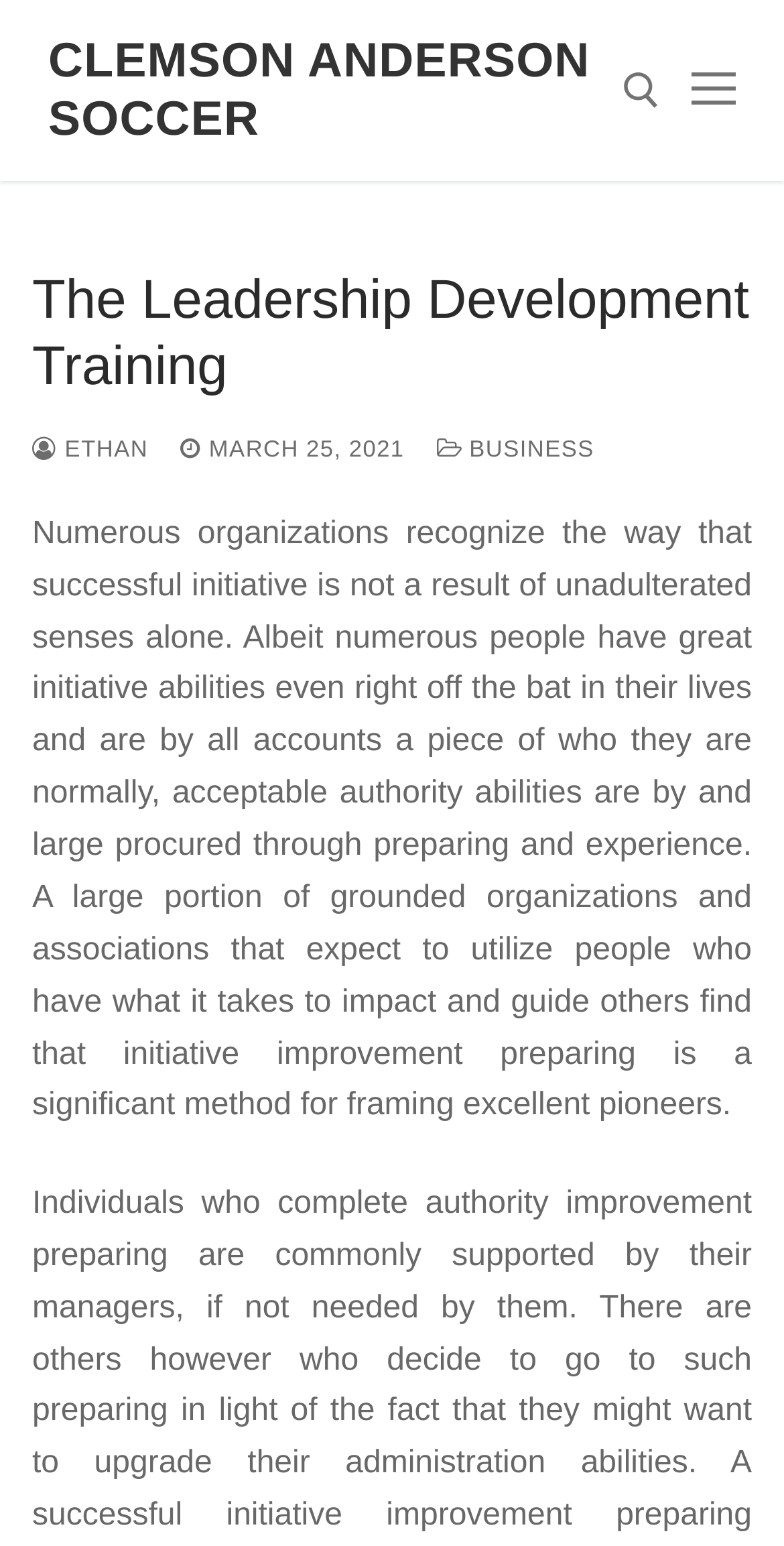What is the purpose of the search box?
Provide an in-depth answer to the question, covering all aspects.

I inferred the purpose of the search box by looking at the static text 'Search for:' and the search box element next to it, which suggests that users can input search queries to find relevant content on the webpage.